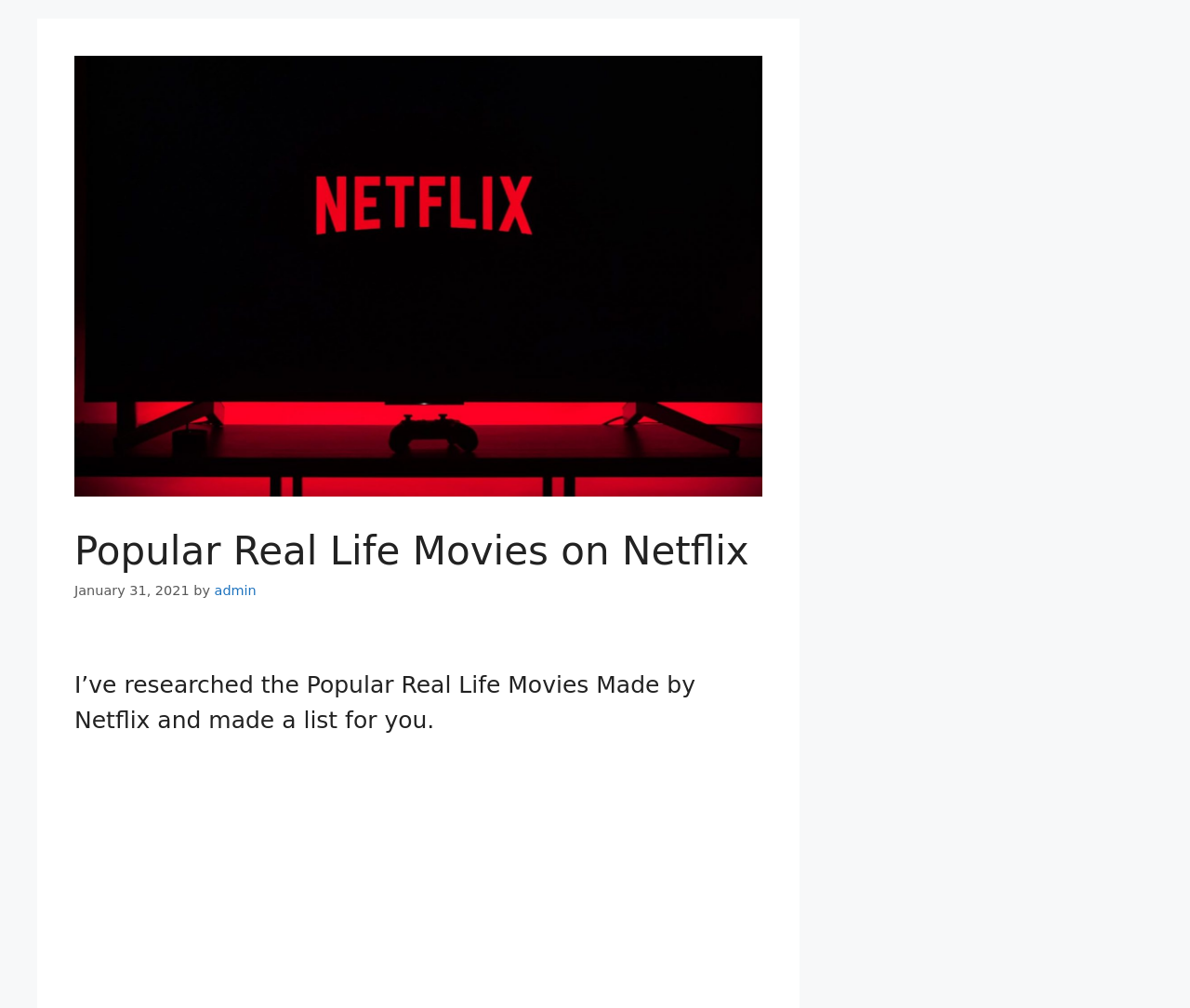Who is the author of the article?
Please provide a single word or phrase in response based on the screenshot.

admin